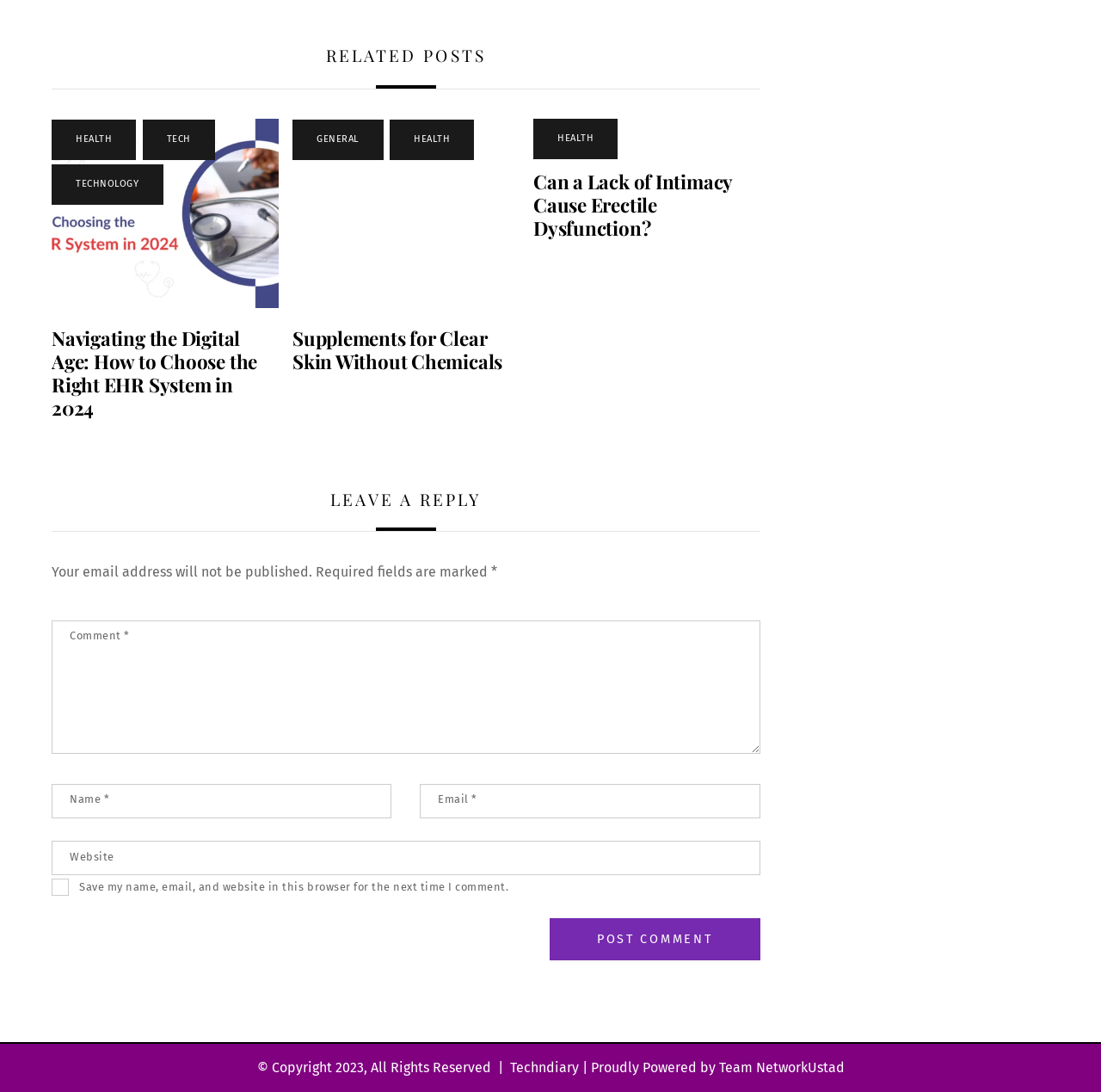Find the bounding box coordinates of the element to click in order to complete this instruction: "Click on the 'Techndiary' link". The bounding box coordinates must be four float numbers between 0 and 1, denoted as [left, top, right, bottom].

[0.463, 0.97, 0.525, 0.985]